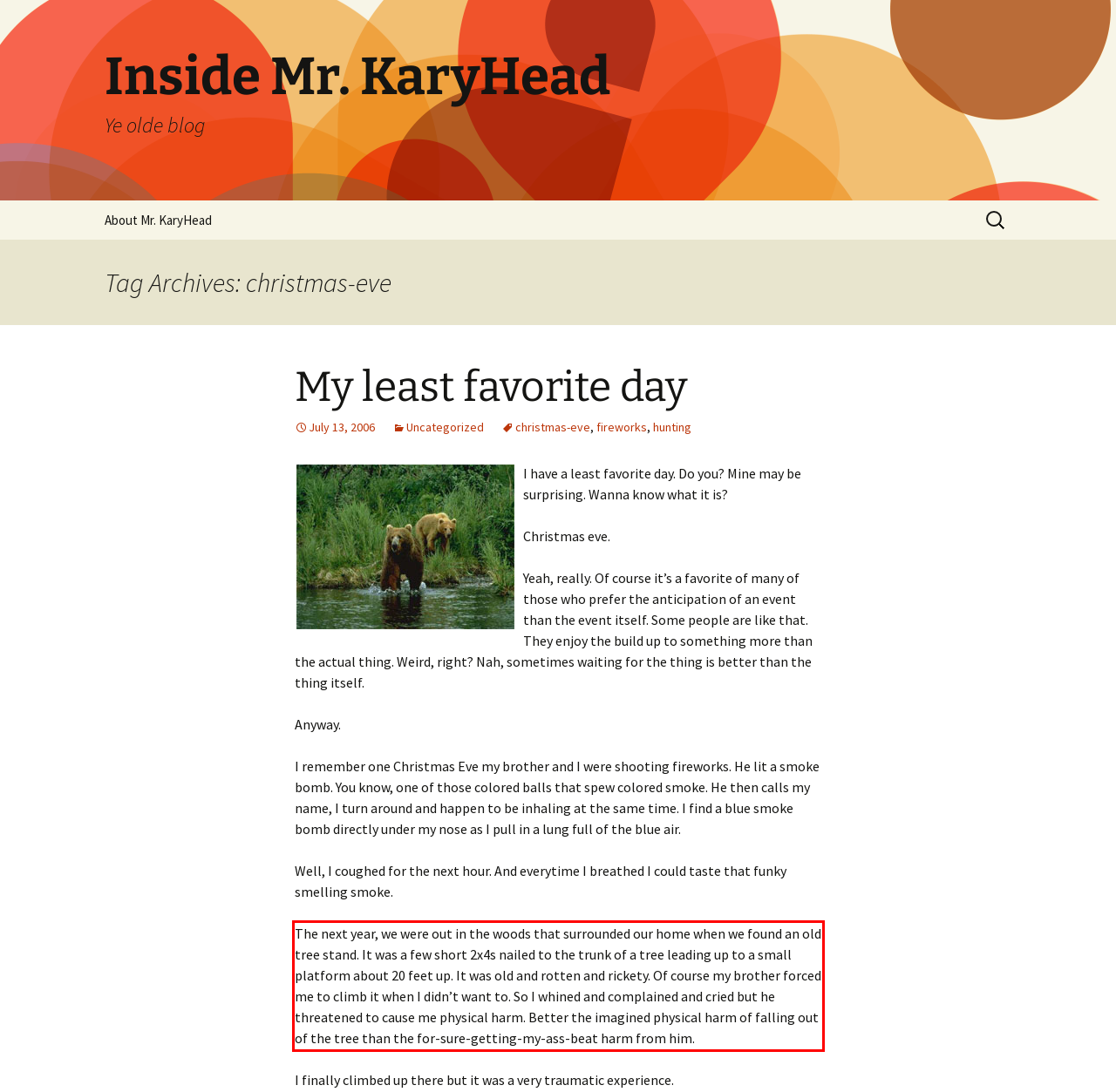Given a screenshot of a webpage, identify the red bounding box and perform OCR to recognize the text within that box.

The next year, we were out in the woods that surrounded our home when we found an old tree stand. It was a few short 2x4s nailed to the trunk of a tree leading up to a small platform about 20 feet up. It was old and rotten and rickety. Of course my brother forced me to climb it when I didn’t want to. So I whined and complained and cried but he threatened to cause me physical harm. Better the imagined physical harm of falling out of the tree than the for-sure-getting-my-ass-beat harm from him.